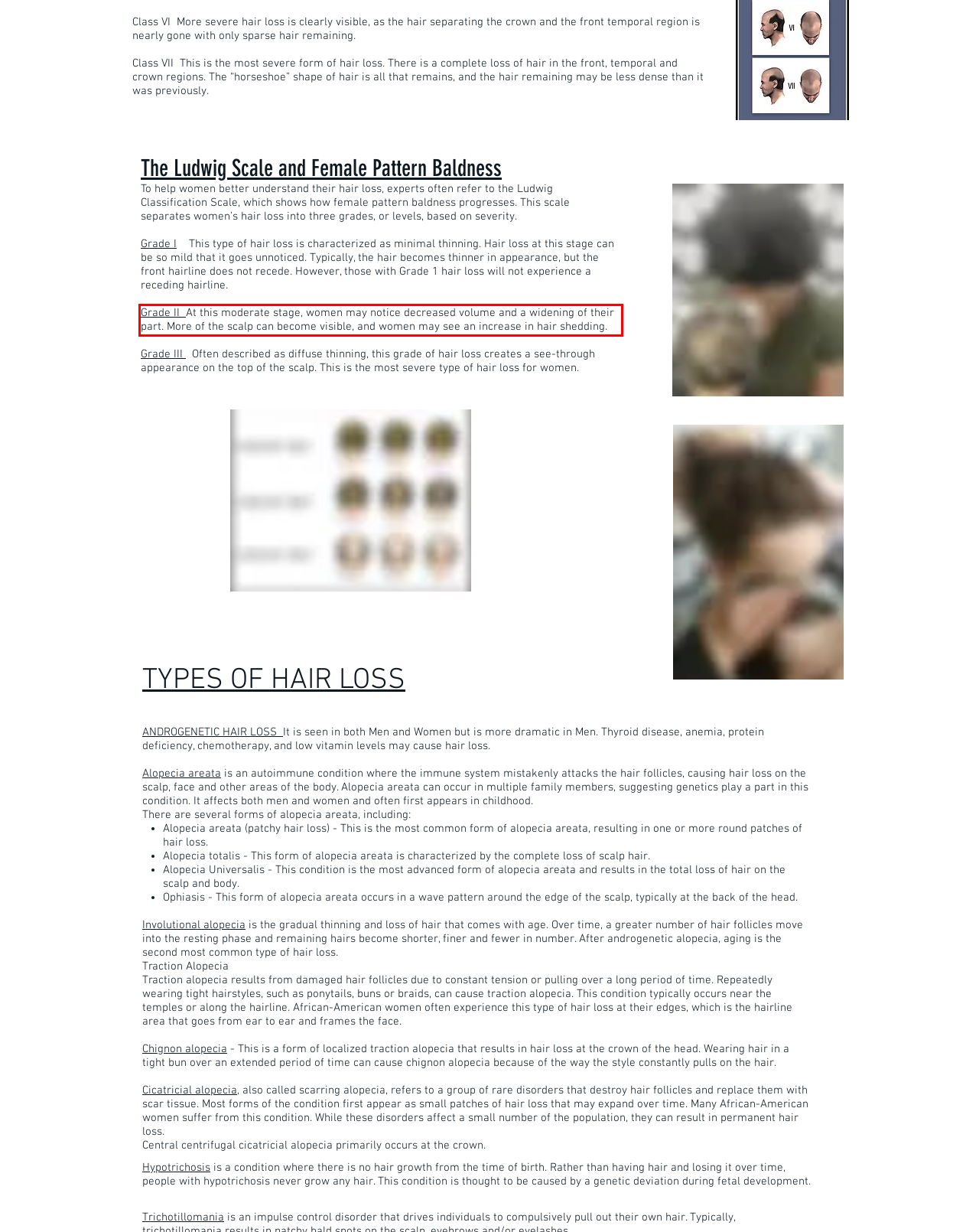Inspect the webpage screenshot that has a red bounding box and use OCR technology to read and display the text inside the red bounding box.

Grade II At this moderate stage, women may notice decreased volume and a widening of their part. More of the scalp can become visible, and women may see an increase in hair shedding.